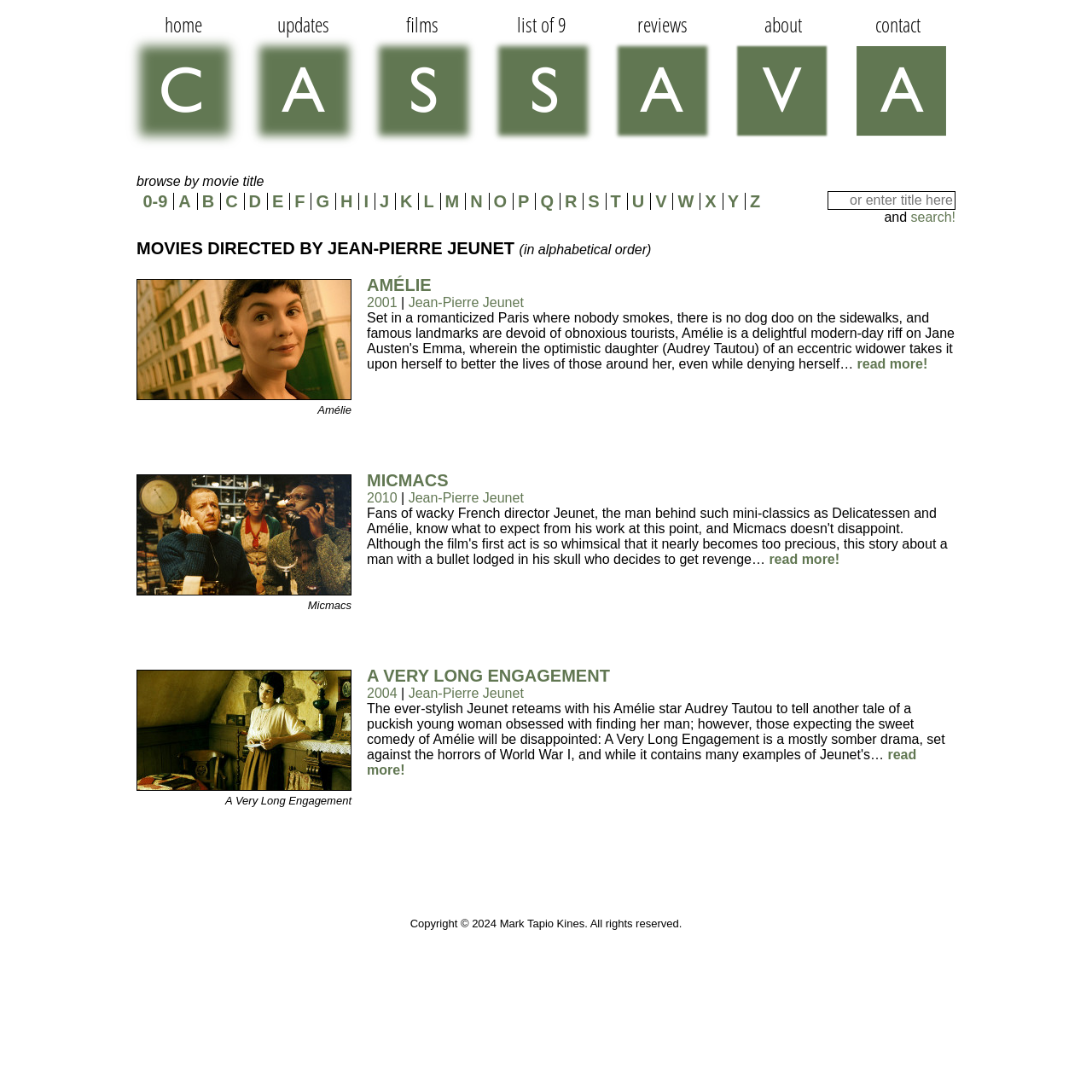Locate the UI element that matches the description parent_node: Rare Coffees aria-label="View details" in the webpage screenshot. Return the bounding box coordinates in the format (top-left x, top-left y, bottom-right x, bottom-right y), with values ranging from 0 to 1.

None